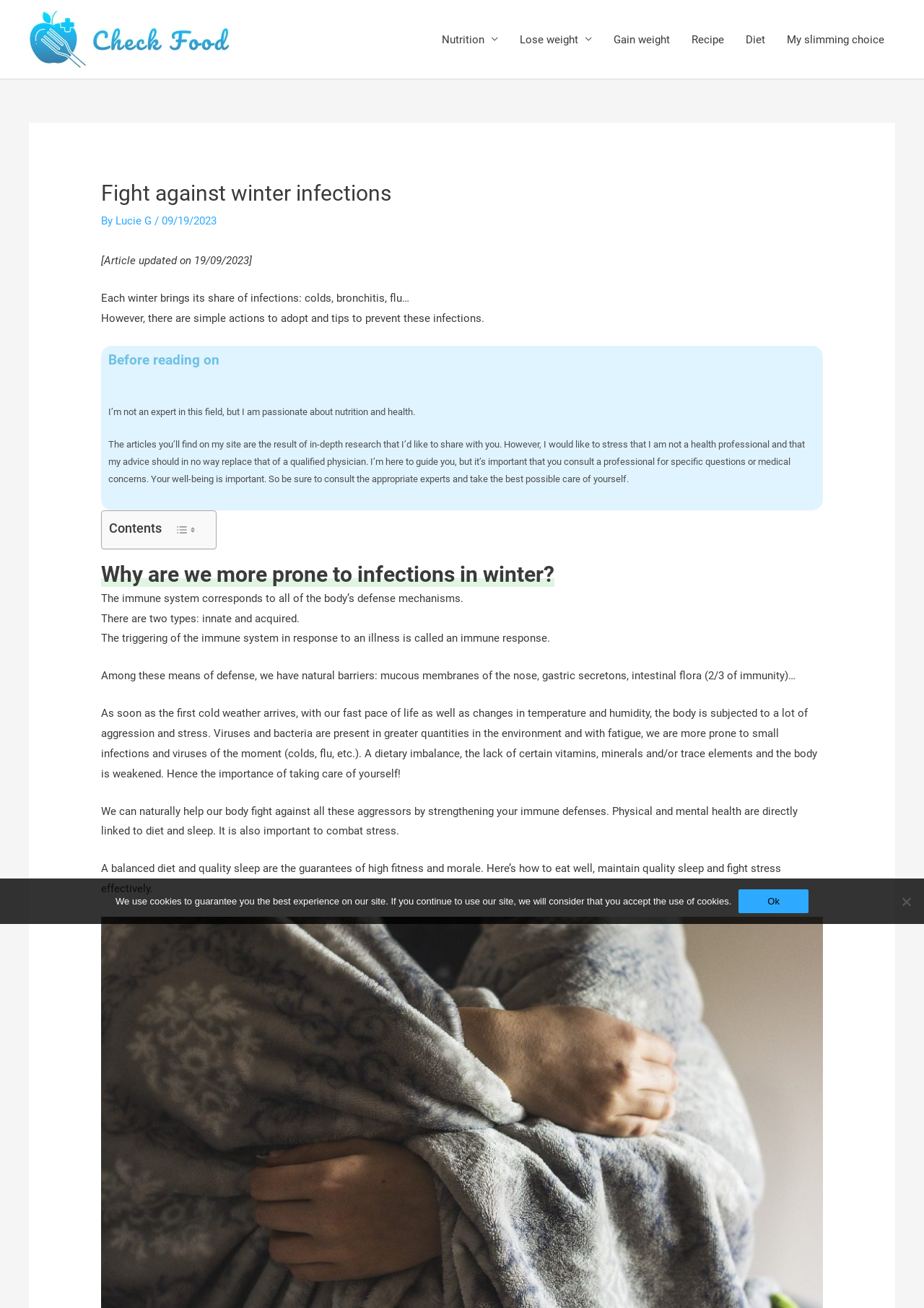What is the purpose of the website according to the author?
Carefully analyze the image and provide a detailed answer to the question.

I inferred the purpose of the website by reading the author's disclaimer, which says 'I’m not an expert in this field, but I am passionate about nutrition and health. The articles you’ll find on my site are the result of in-depth research that I’d like to share with you.'